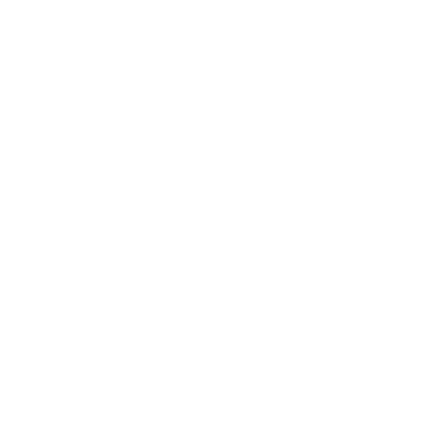Refer to the image and provide an in-depth answer to the question:
How many products are available in a pack?

According to the packaging, the face wash is available in a pack of three, catering to those seeking effective skincare solutions.